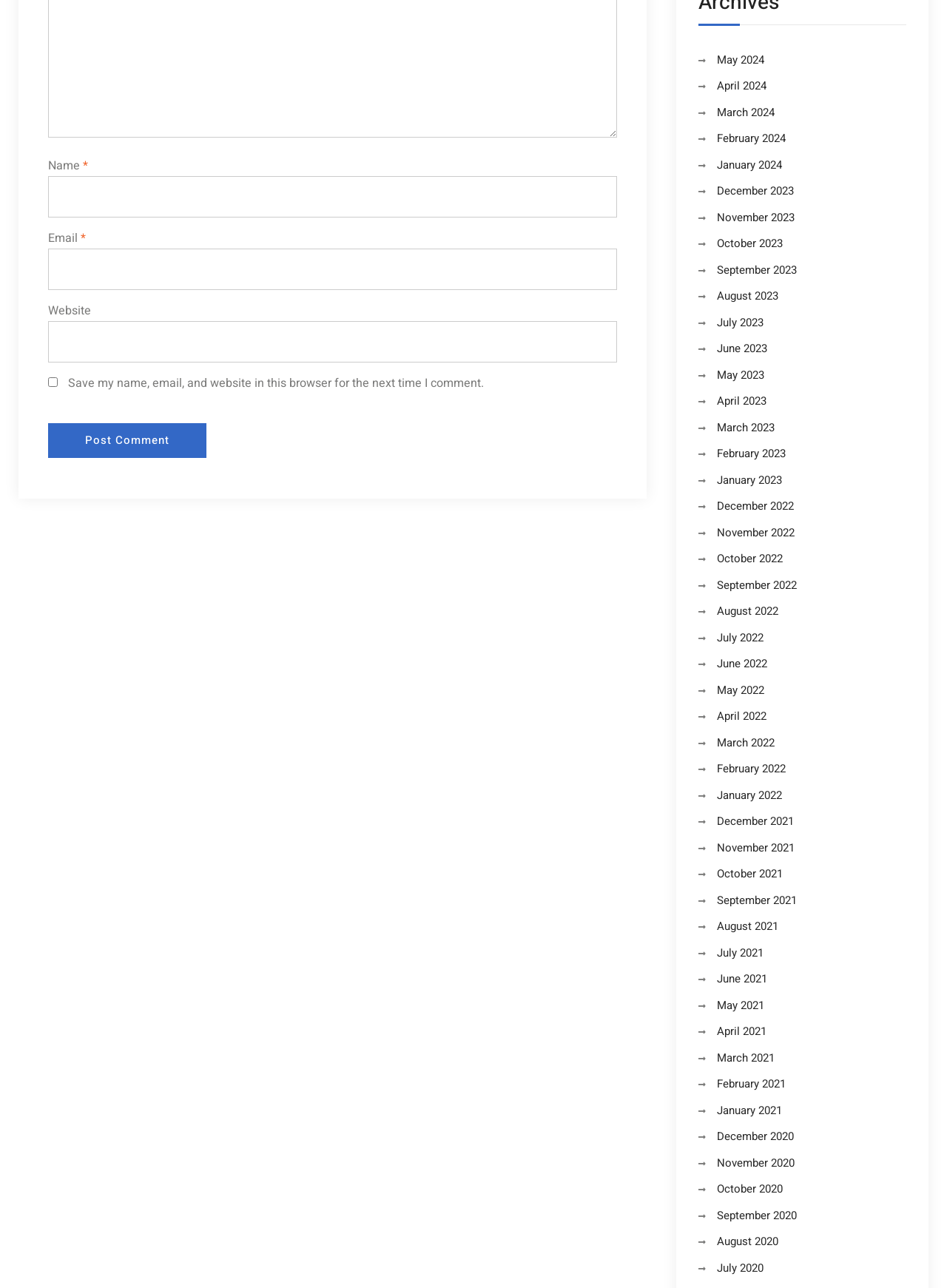Locate the bounding box coordinates of the area that needs to be clicked to fulfill the following instruction: "Click the Post Comment button". The coordinates should be in the format of four float numbers between 0 and 1, namely [left, top, right, bottom].

[0.051, 0.329, 0.218, 0.355]